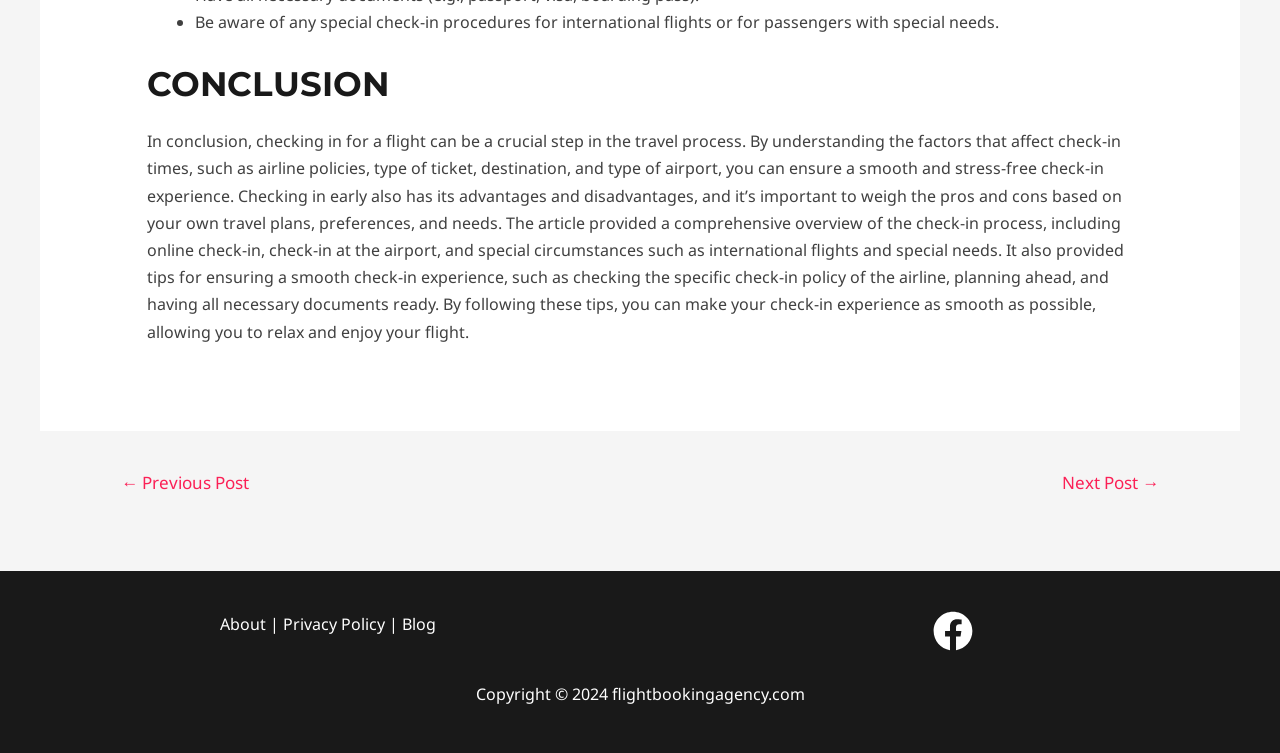Please provide the bounding box coordinates in the format (top-left x, top-left y, bottom-right x, bottom-right y). Remember, all values are floating point numbers between 0 and 1. What is the bounding box coordinate of the region described as: Privacy Policy

[0.221, 0.814, 0.3, 0.843]